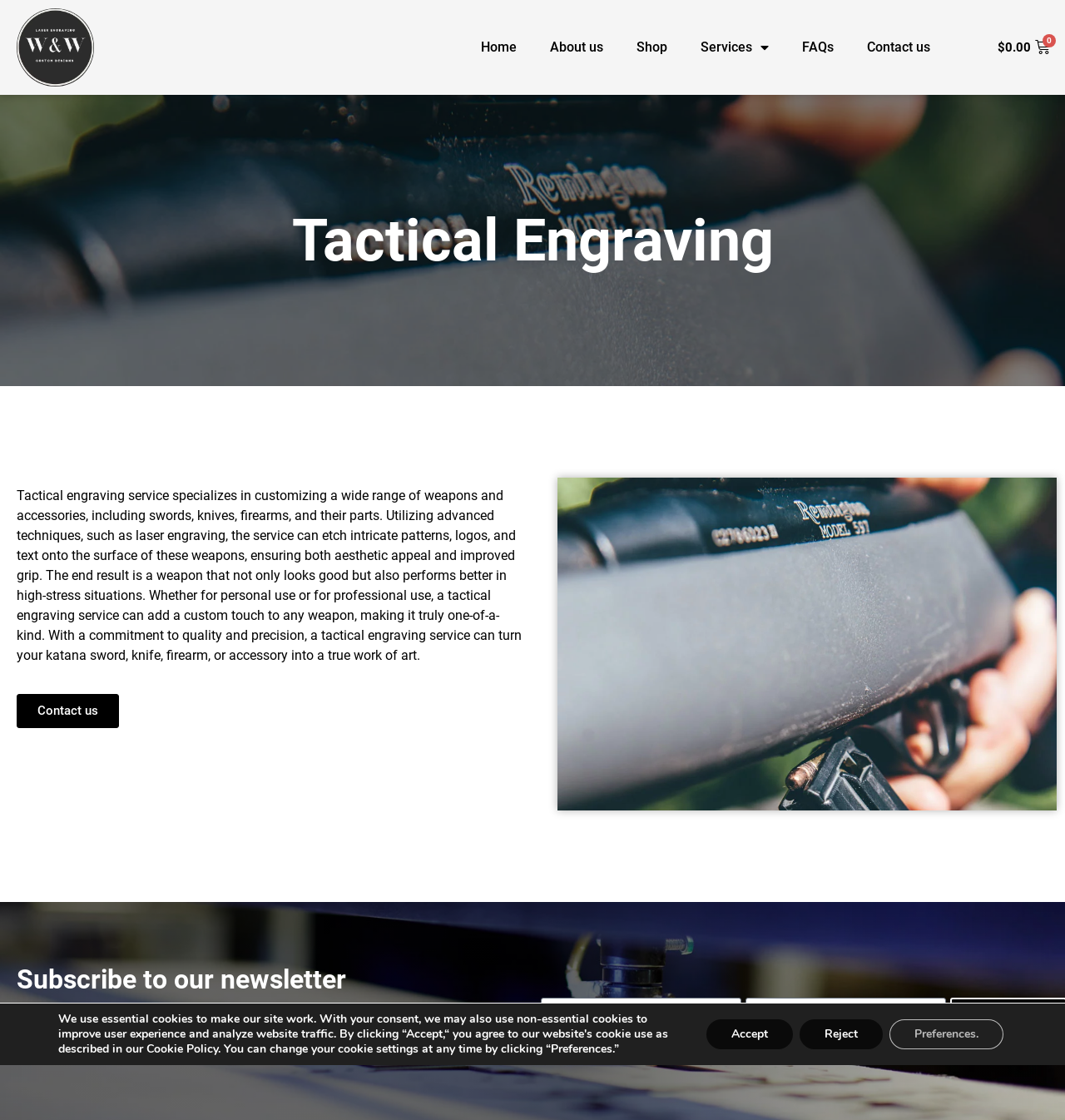Determine the bounding box coordinates for the region that must be clicked to execute the following instruction: "View Services".

[0.642, 0.025, 0.738, 0.059]